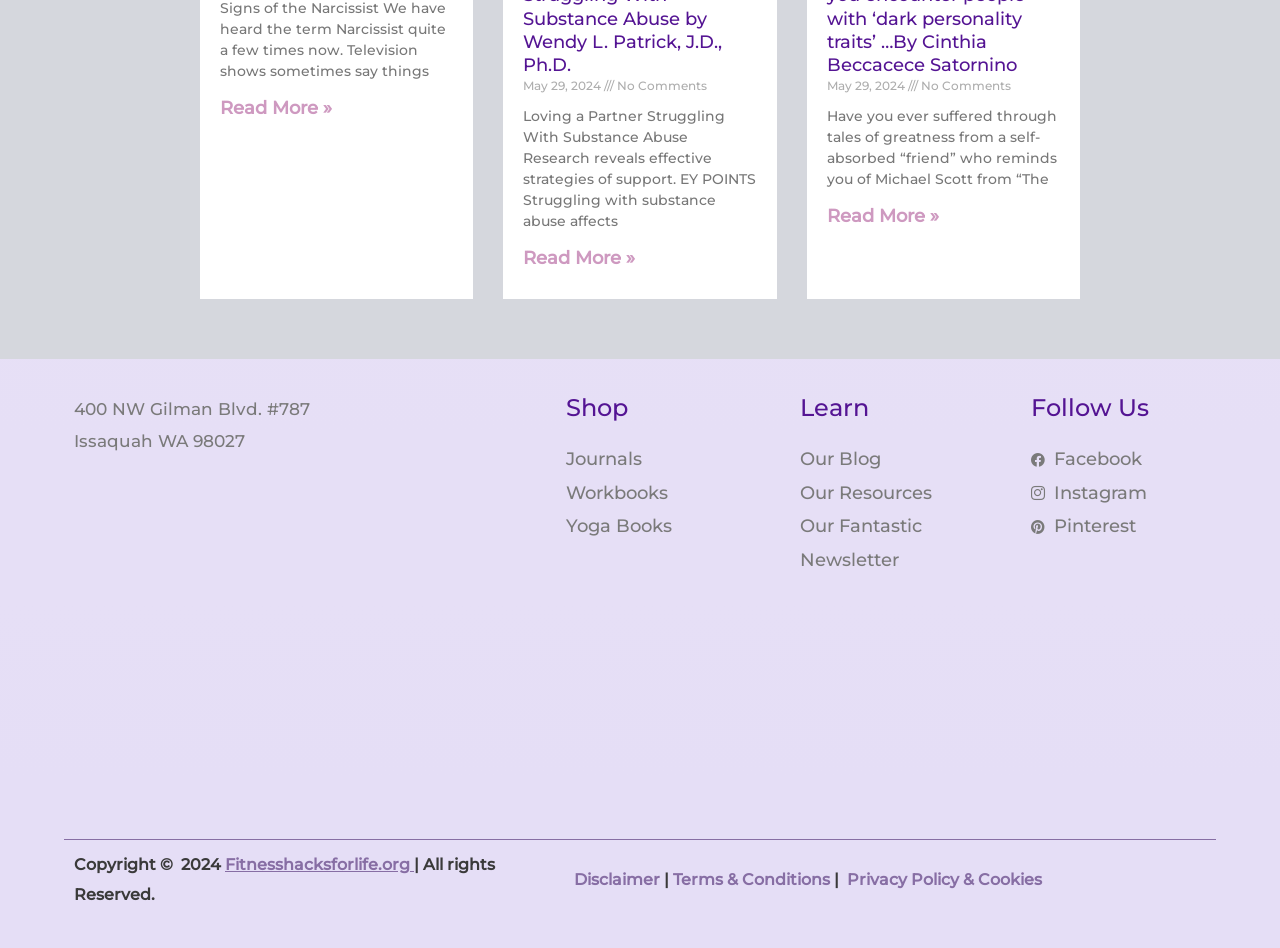Find the bounding box coordinates for the area that should be clicked to accomplish the instruction: "Go to 'Shop'".

[0.442, 0.416, 0.61, 0.446]